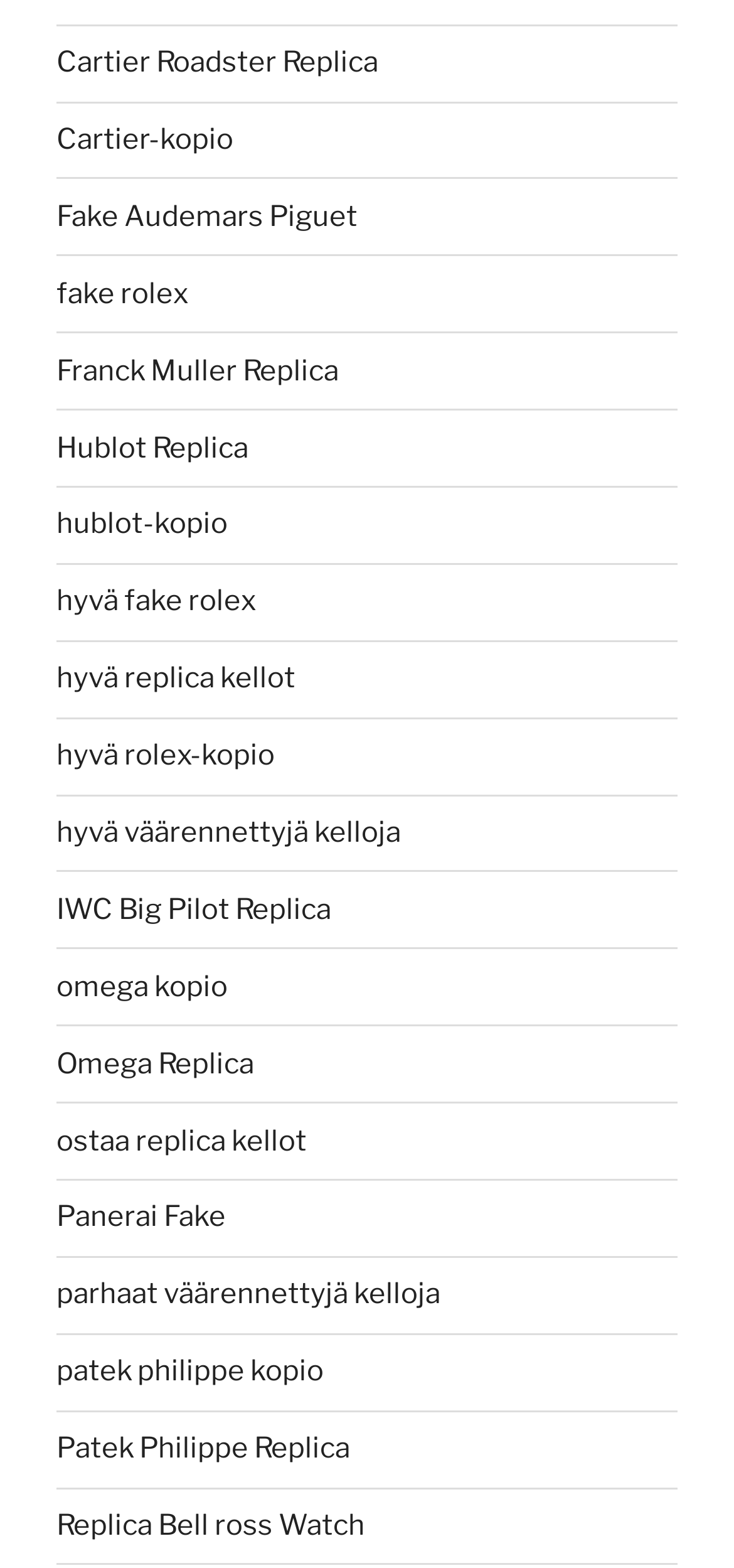What language are some of the links written in? Using the information from the screenshot, answer with a single word or phrase.

Finnish